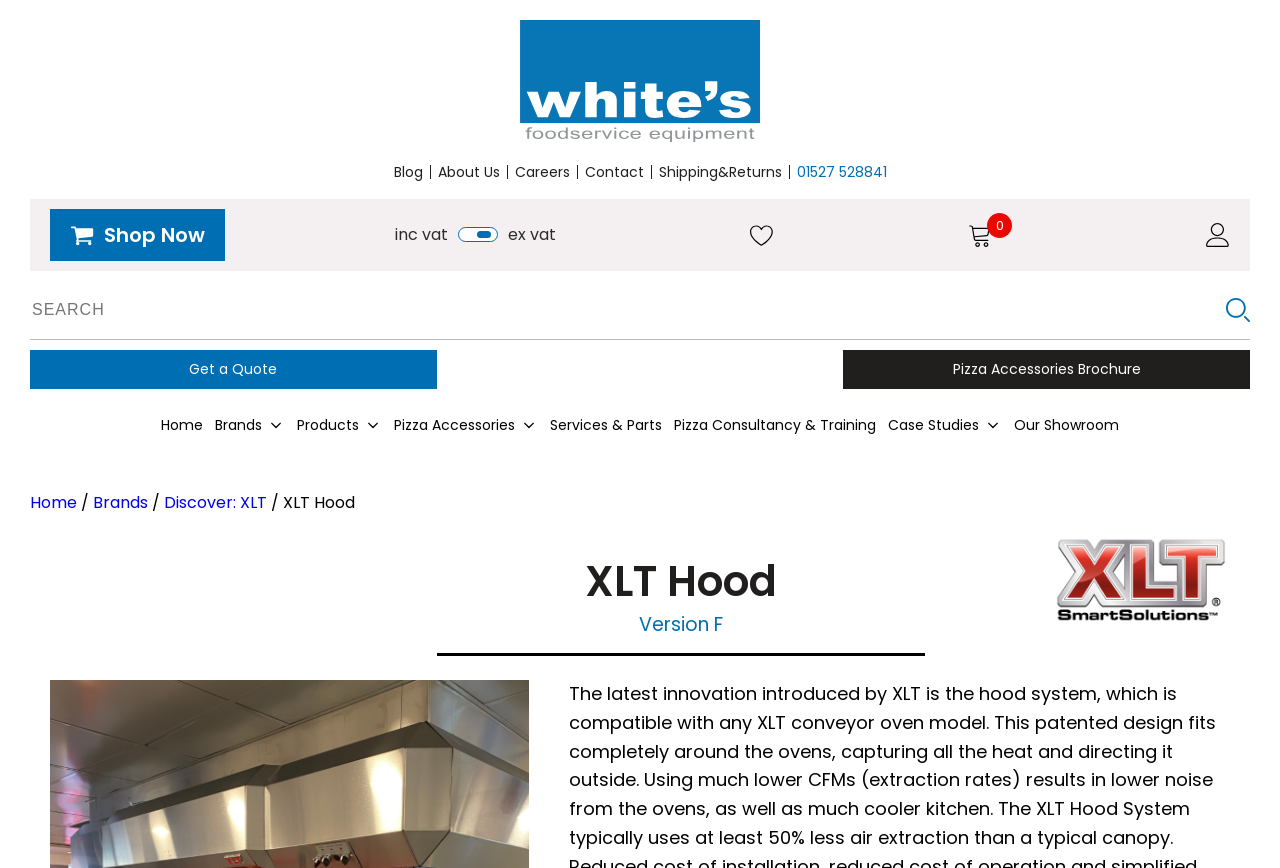Give the bounding box coordinates for the element described as: "Discover: XLT".

[0.128, 0.566, 0.209, 0.593]